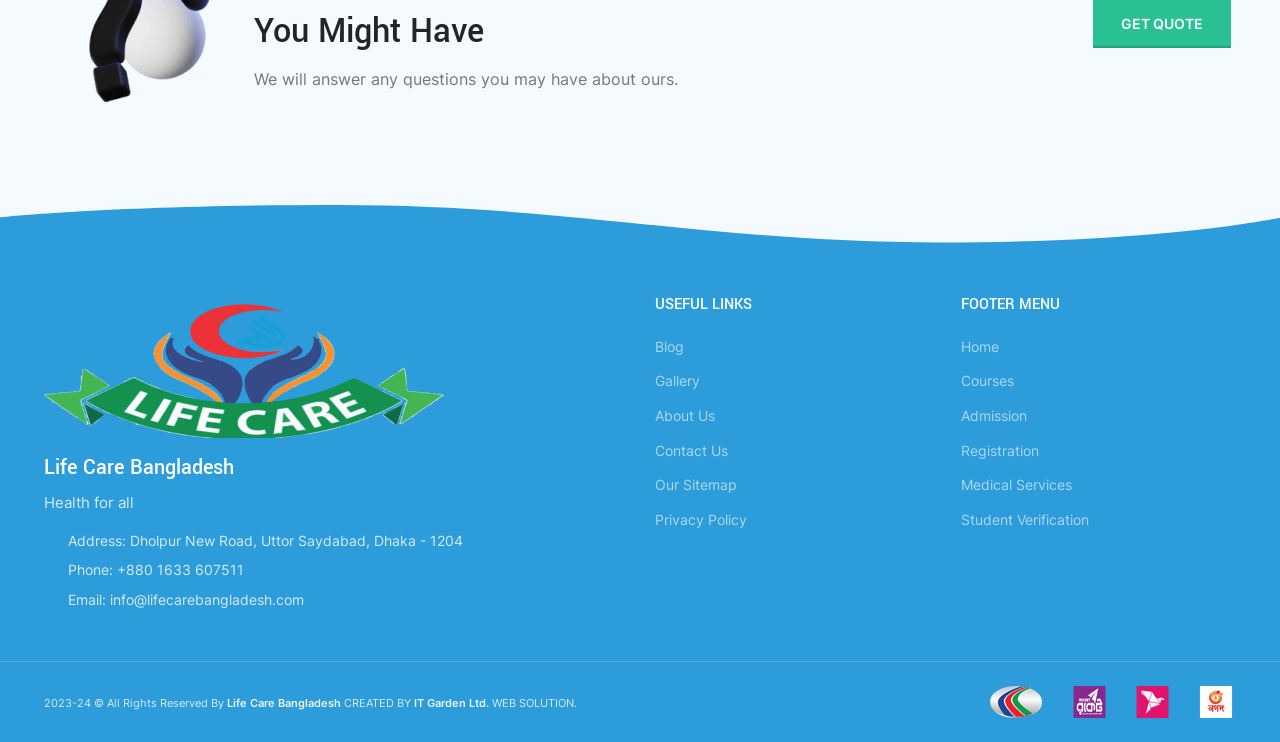Bounding box coordinates are specified in the format (top-left x, top-left y, bottom-right x, bottom-right y). All values are floating point numbers bounded between 0 and 1. Please provide the bounding box coordinate of the region this sentence describes: Our Sitemap

[0.512, 0.64, 0.577, 0.667]